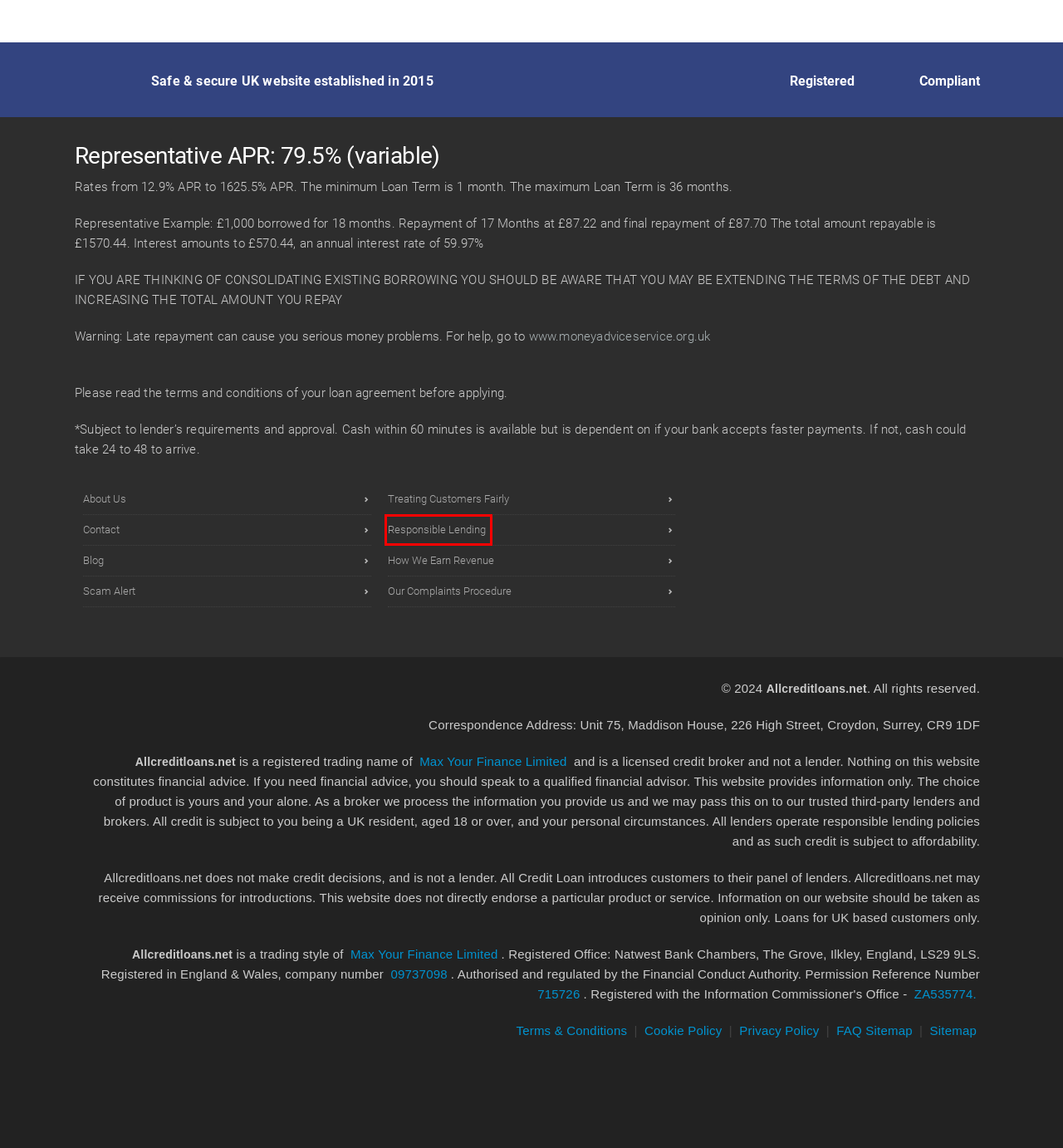Given a webpage screenshot with a red bounding box around a particular element, identify the best description of the new webpage that will appear after clicking on the element inside the red bounding box. Here are the candidates:
A. Our Complaints Procedure | AllCreditLoans.net
B. Max Your Finance Ltd
C. About Us | The People Behind Allcreditloans.net
D. HTML Sitemap
E. Warning: Scam Emails Being Sent Out in the Name of Allcreditloans.net
F. How We Earn Revenue | AllCreditLoans.net
G. Responsible Lending Policy | AllCreditLoans.net
H. Information Commissioner's Office  - Register of data protection fee payers - Entry details

G